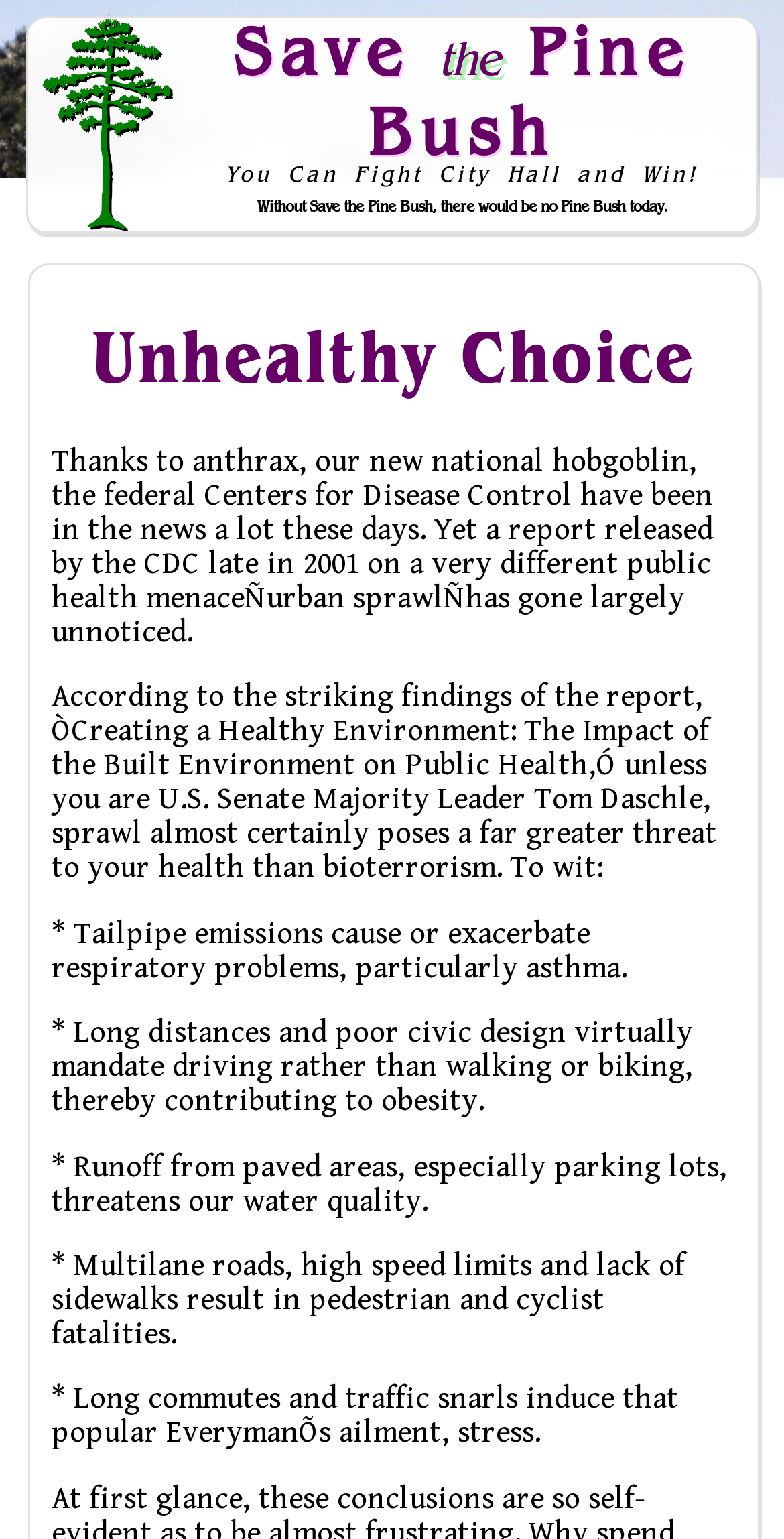Provide the bounding box coordinates in the format (top-left x, top-left y, bottom-right x, bottom-right y). All values are floating point numbers between 0 and 1. Determine the bounding box coordinate of the UI element described as: Skip to Navigation

[0.356, 0.168, 0.679, 0.19]